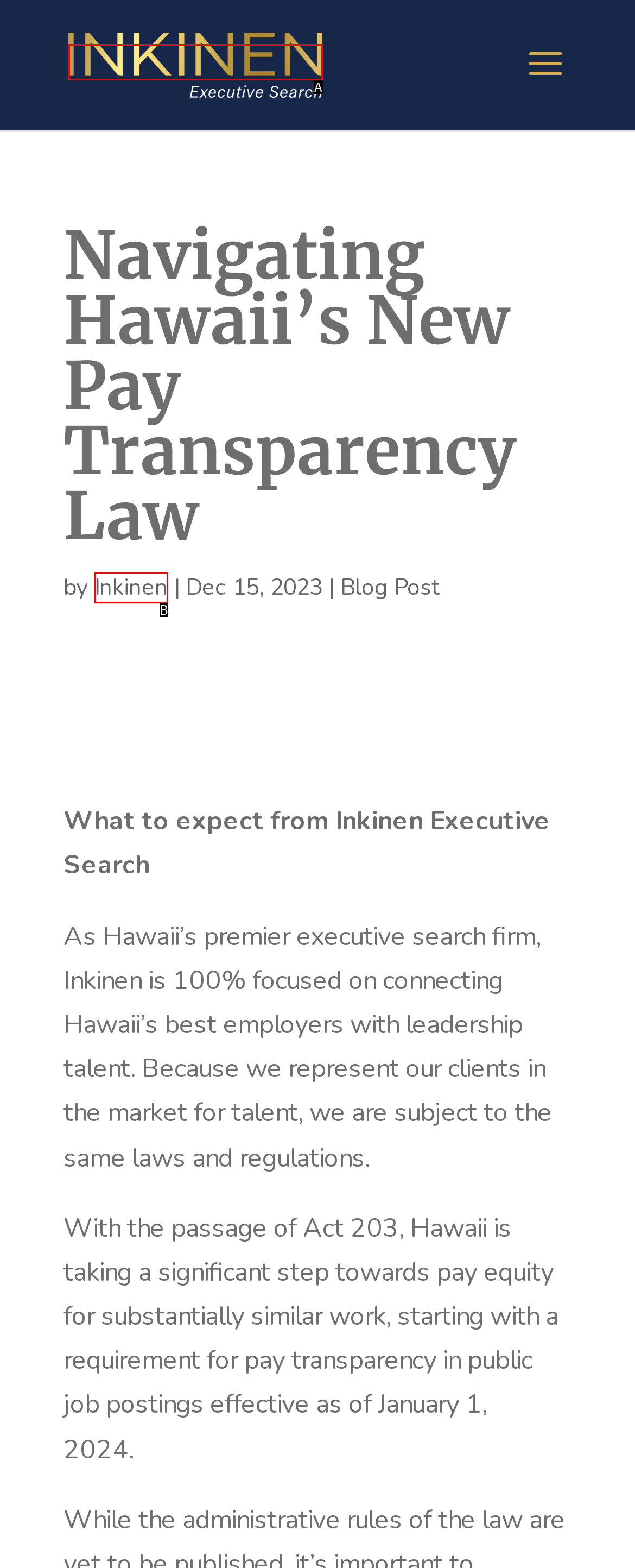Match the element description to one of the options: alt="INKINEN"
Respond with the corresponding option's letter.

A